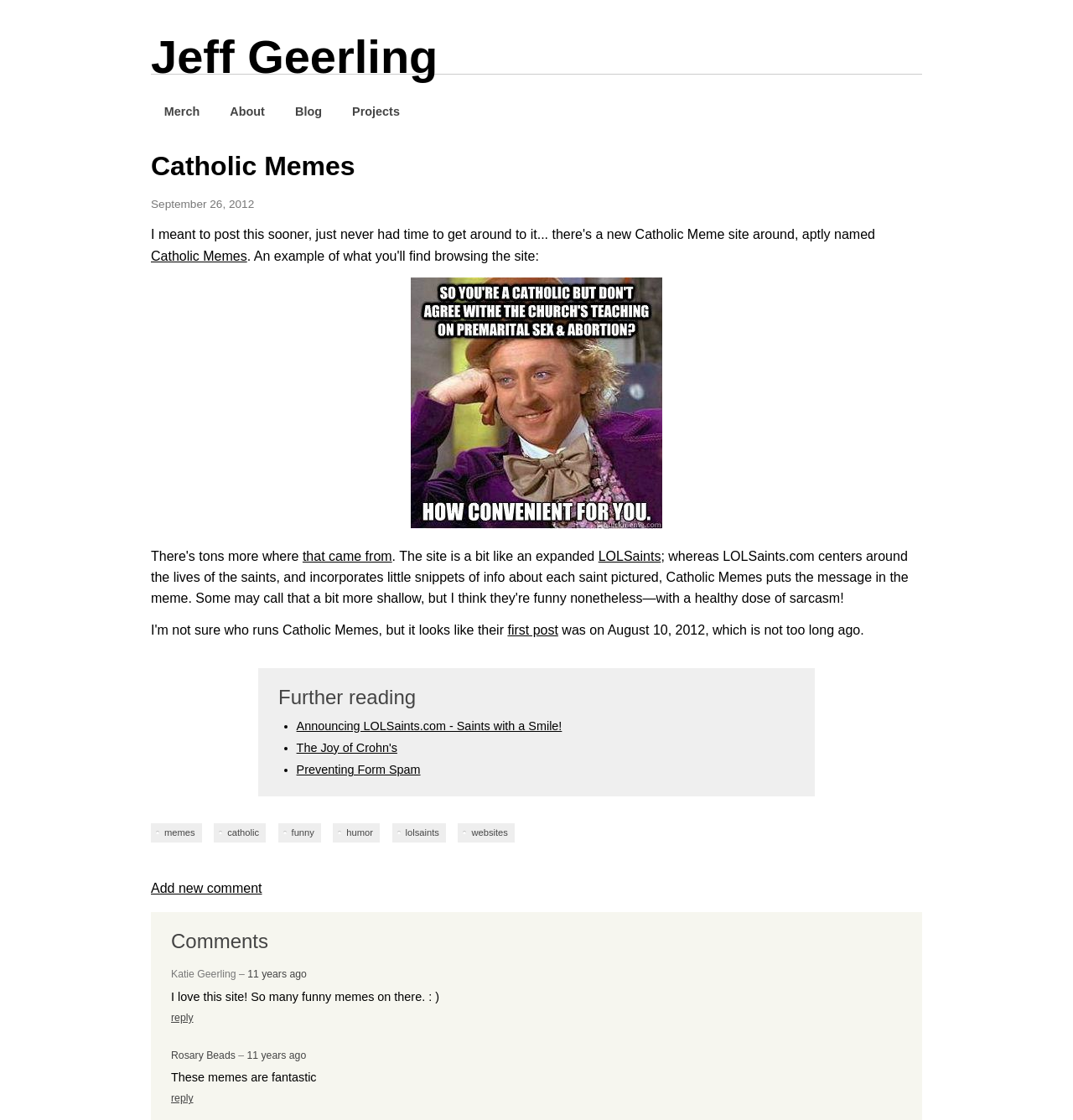What is the category of the link 'LOLSaints'?
Refer to the image and provide a one-word or short phrase answer.

Catholic Memes